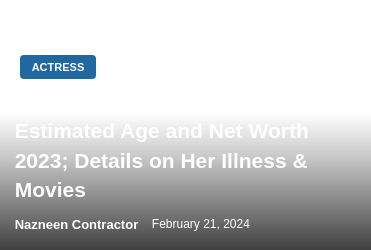Give a short answer using one word or phrase for the question:
Whose name is prominently displayed below the title?

Nazneen Contractor